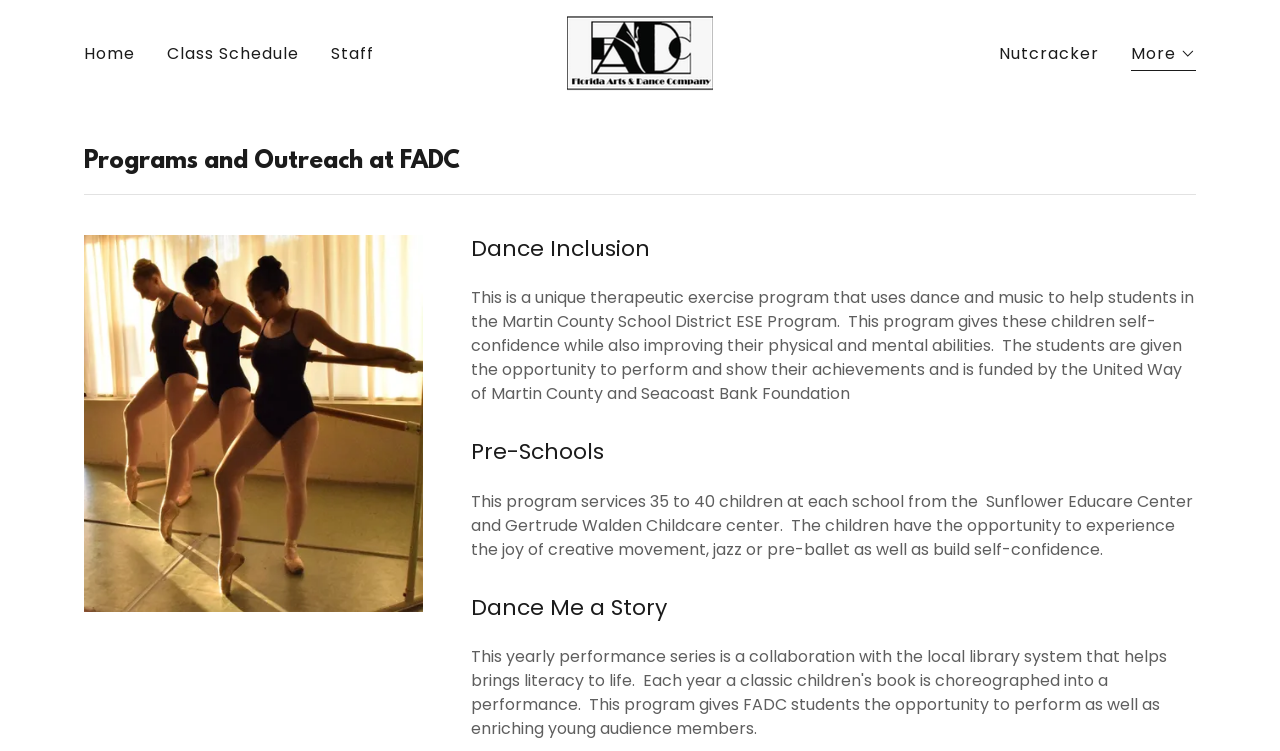What is the name of the organization that funds the Dance Inclusion program? Based on the screenshot, please respond with a single word or phrase.

United Way of Martin County and Seacoast Bank Foundation